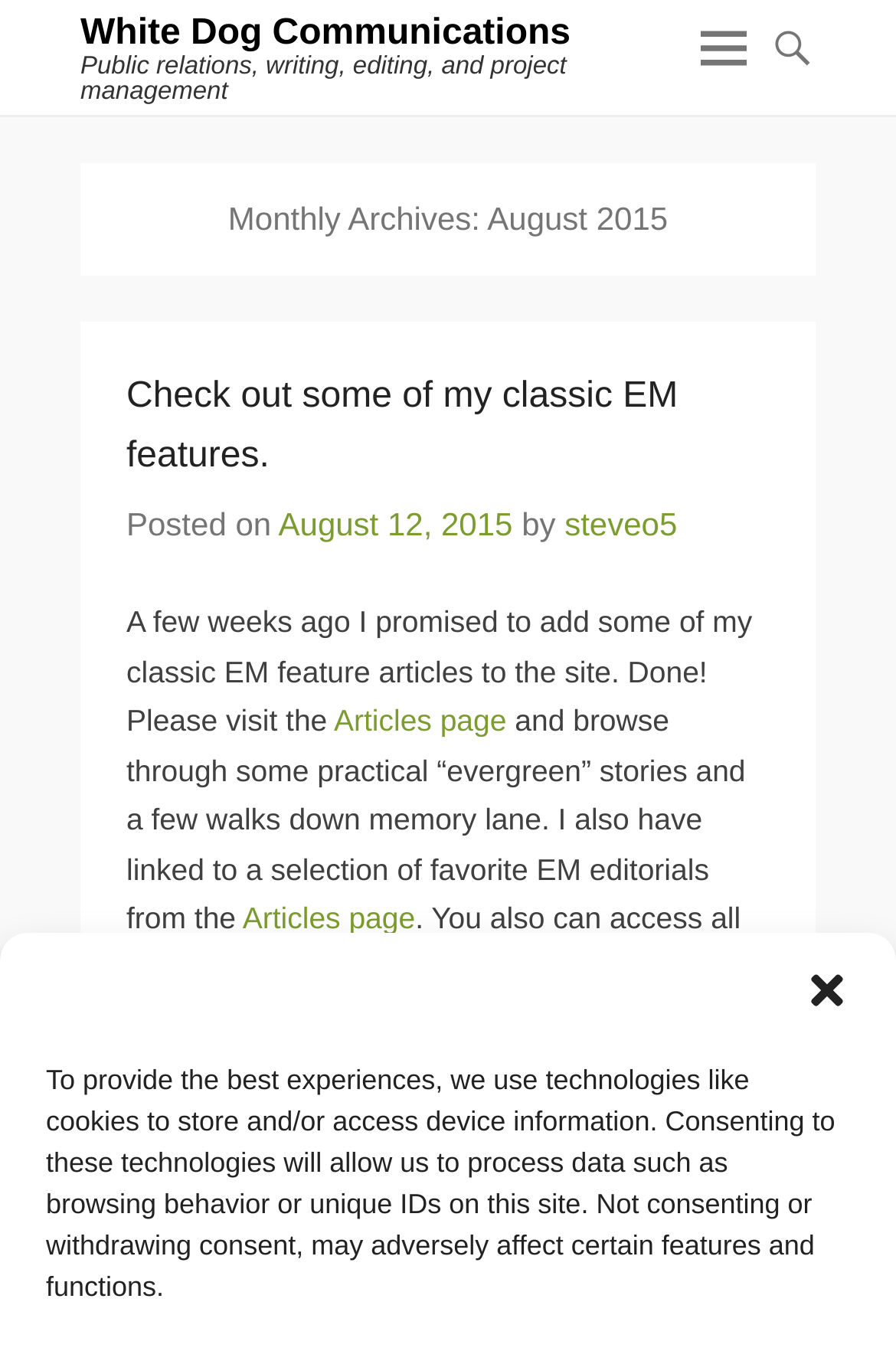Identify the bounding box coordinates for the region to click in order to carry out this instruction: "close the dialog". Provide the coordinates using four float numbers between 0 and 1, formatted as [left, top, right, bottom].

[0.897, 0.716, 0.949, 0.75]